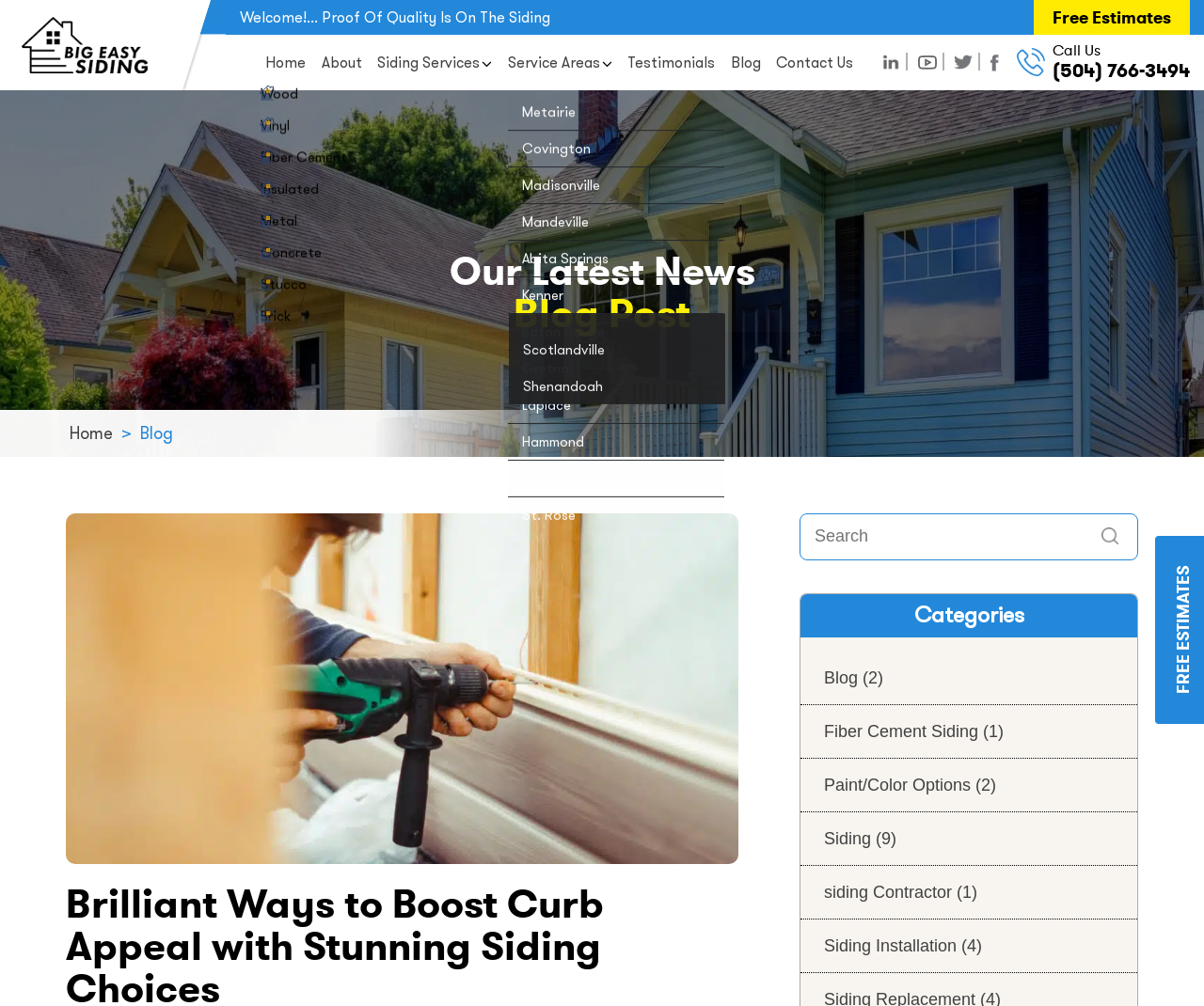Offer a meticulous caption that includes all visible features of the webpage.

This webpage is about boosting a home's curb appeal with siding, specifically from Big Easy Siding. At the top, there is a logo and a navigation menu with links to "Home", "About", "Siding Services", "Service Areas", "Testimonials", "Blog", and "Contact Us". Below the navigation menu, there is a call-to-action section with a "Free Estimates" link and a phone number.

The main content area features a large image of a house with siding, taking up most of the screen. Above the image, there is a heading "Our Latest News" and a section with a blog post title and a "Home" link. To the right of the image, there is a search bar with a search icon.

Below the image, there are categories listed, including "Blog", "Fiber Cement Siding", "Paint/Color Options", "Siding", "Siding Contractor", and "Siding Installation", each with a number of related articles in parentheses. There are also several social media links and a "Call Us" button with a phone number.

At the very bottom of the page, there is a footer section with a copyright notice and some additional links. Throughout the page, there are several images, including icons for social media and a call icon.